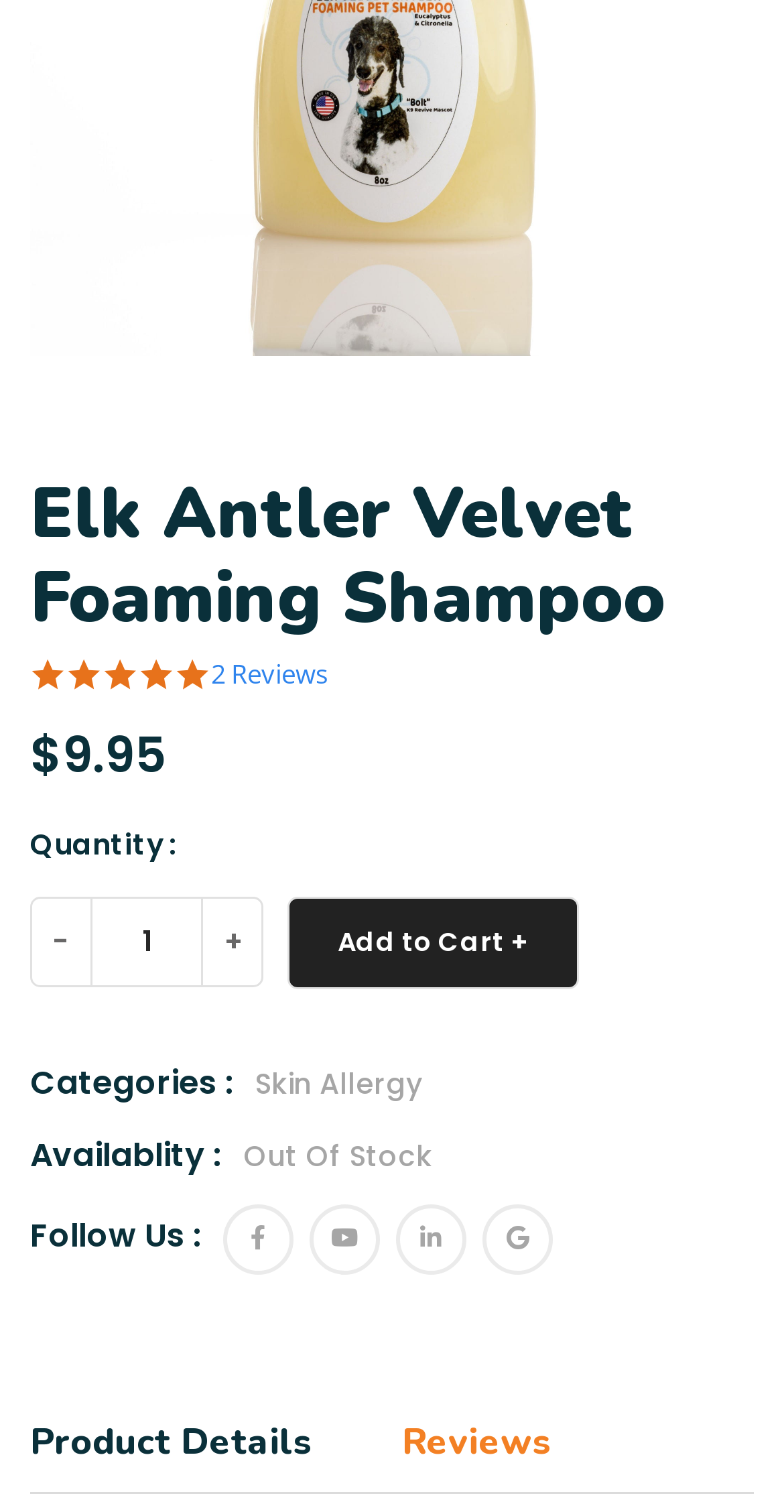What is the current quantity of the product?
Using the image as a reference, give an elaborate response to the question.

The current quantity of the product is obtained from the static text element with the text '1' which is located inside the textbox element.